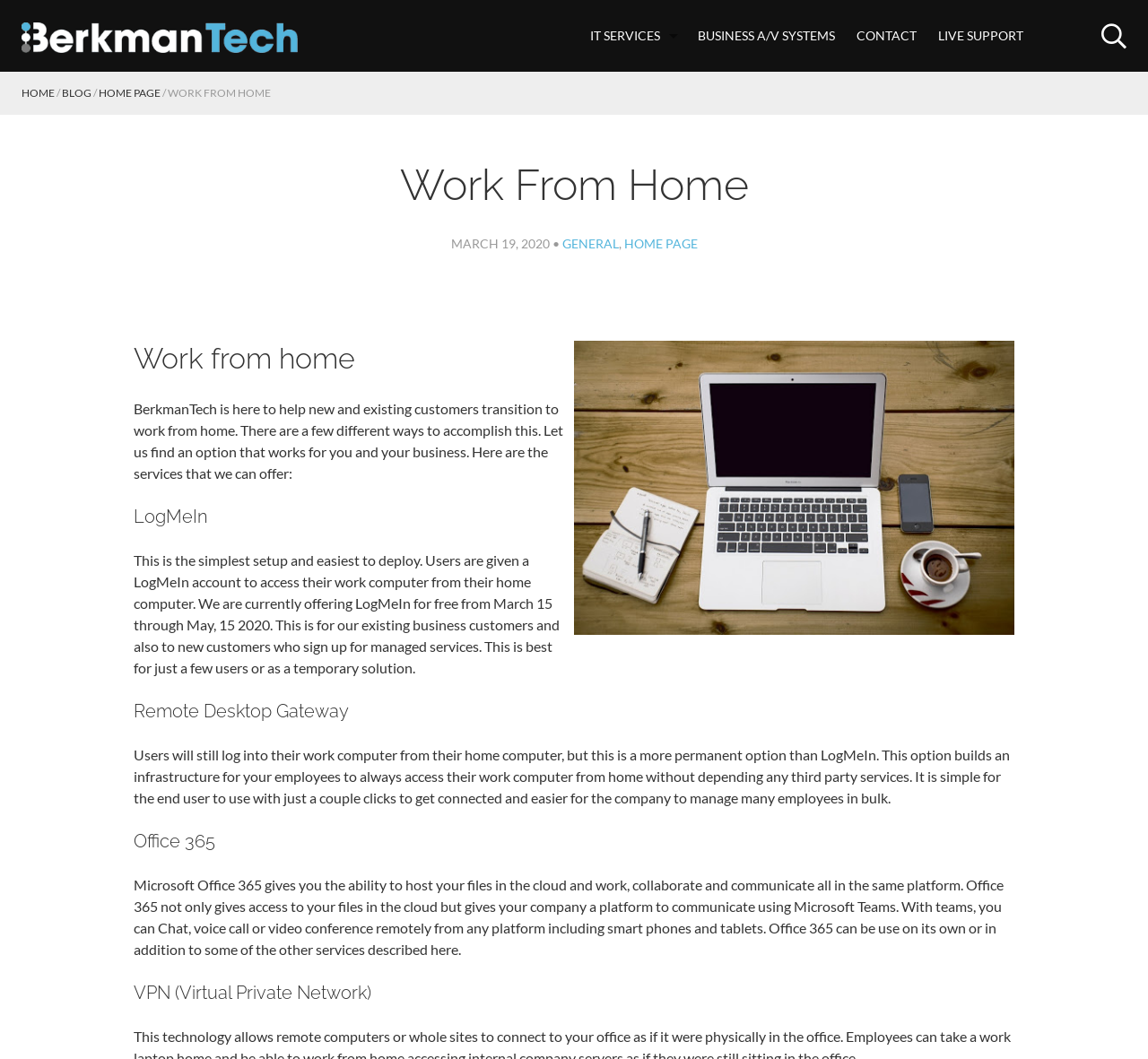What is the promotion period for LogMeIn?
Please give a detailed and elaborate answer to the question.

According to the webpage, BerkmanTech is offering LogMeIn for free from March 15 to May 15, 2020, for existing business customers and new customers who sign up for managed services.